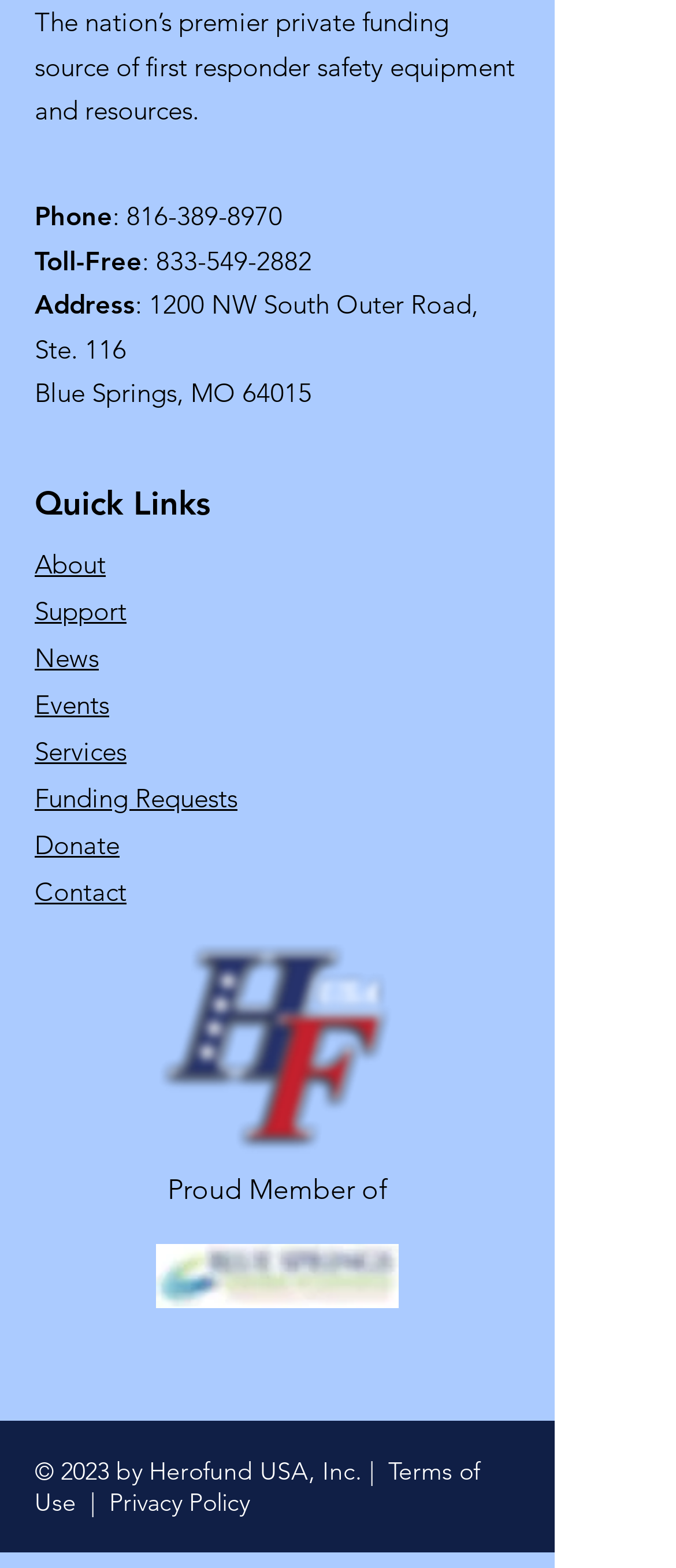What is the address of the organization? From the image, respond with a single word or brief phrase.

1200 NW South Outer Road, Ste. 116